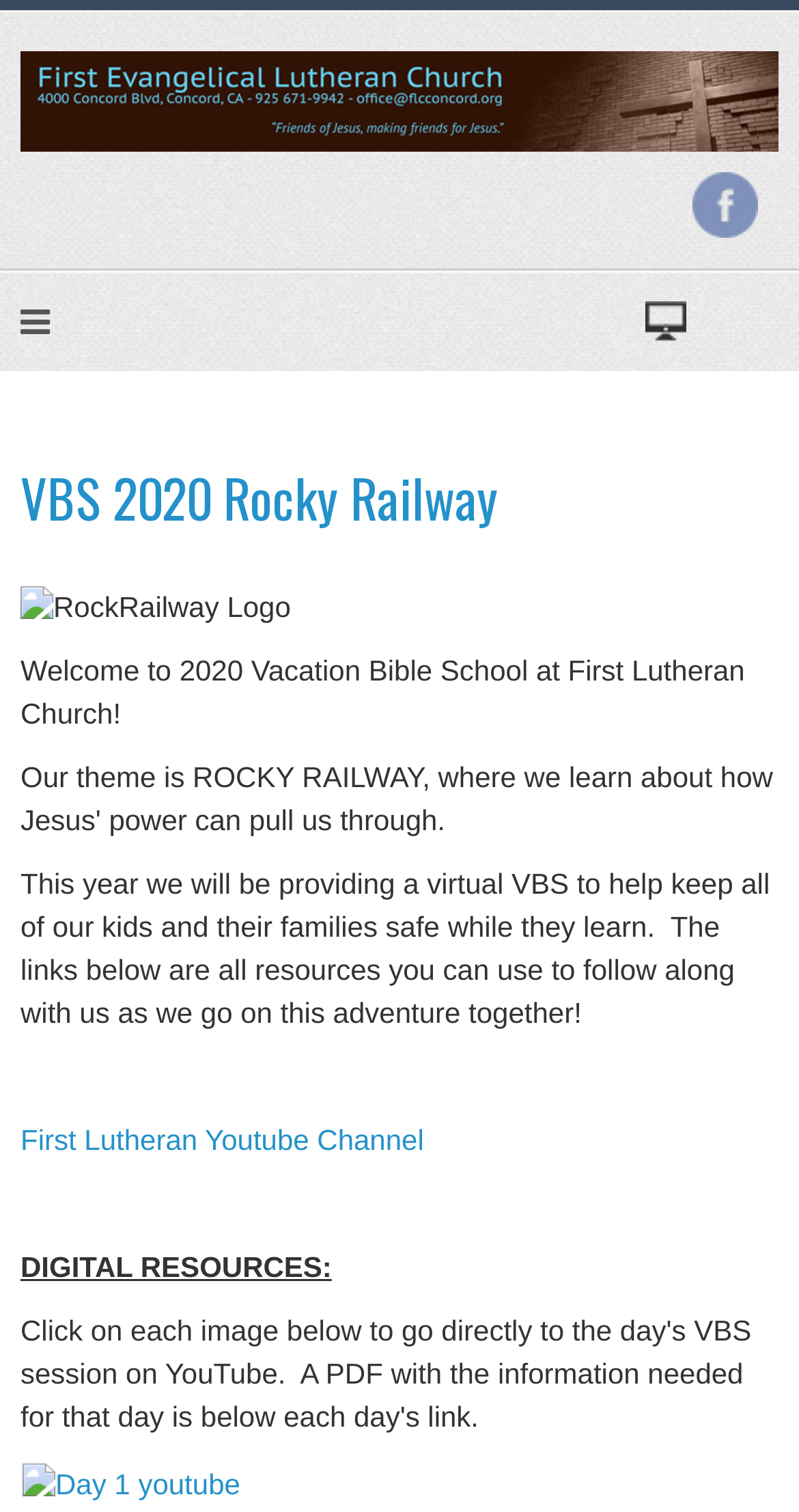Using the webpage screenshot, locate the HTML element that fits the following description and provide its bounding box: "First Lutheran Youtube Channel".

[0.026, 0.743, 0.531, 0.764]